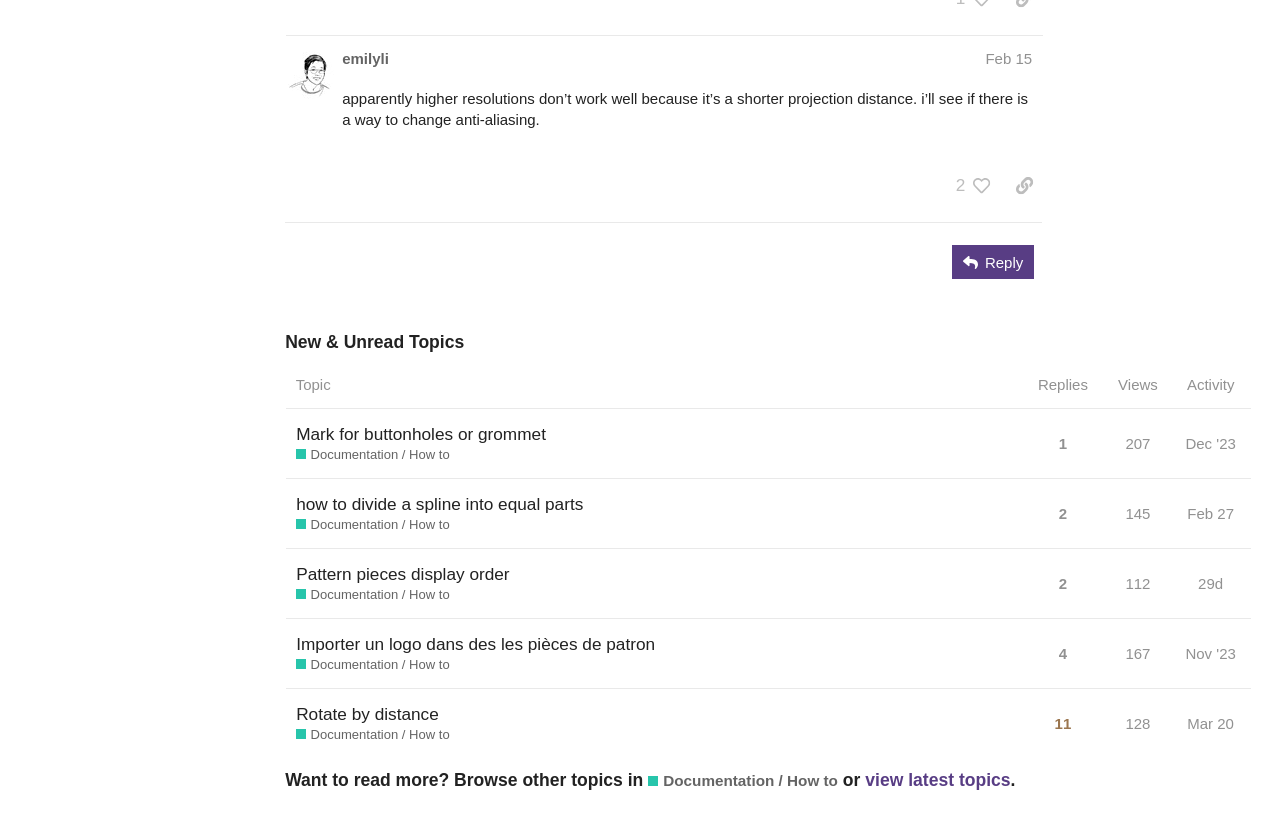Find the bounding box coordinates of the clickable area that will achieve the following instruction: "Like this post".

[0.754, 0.207, 0.781, 0.248]